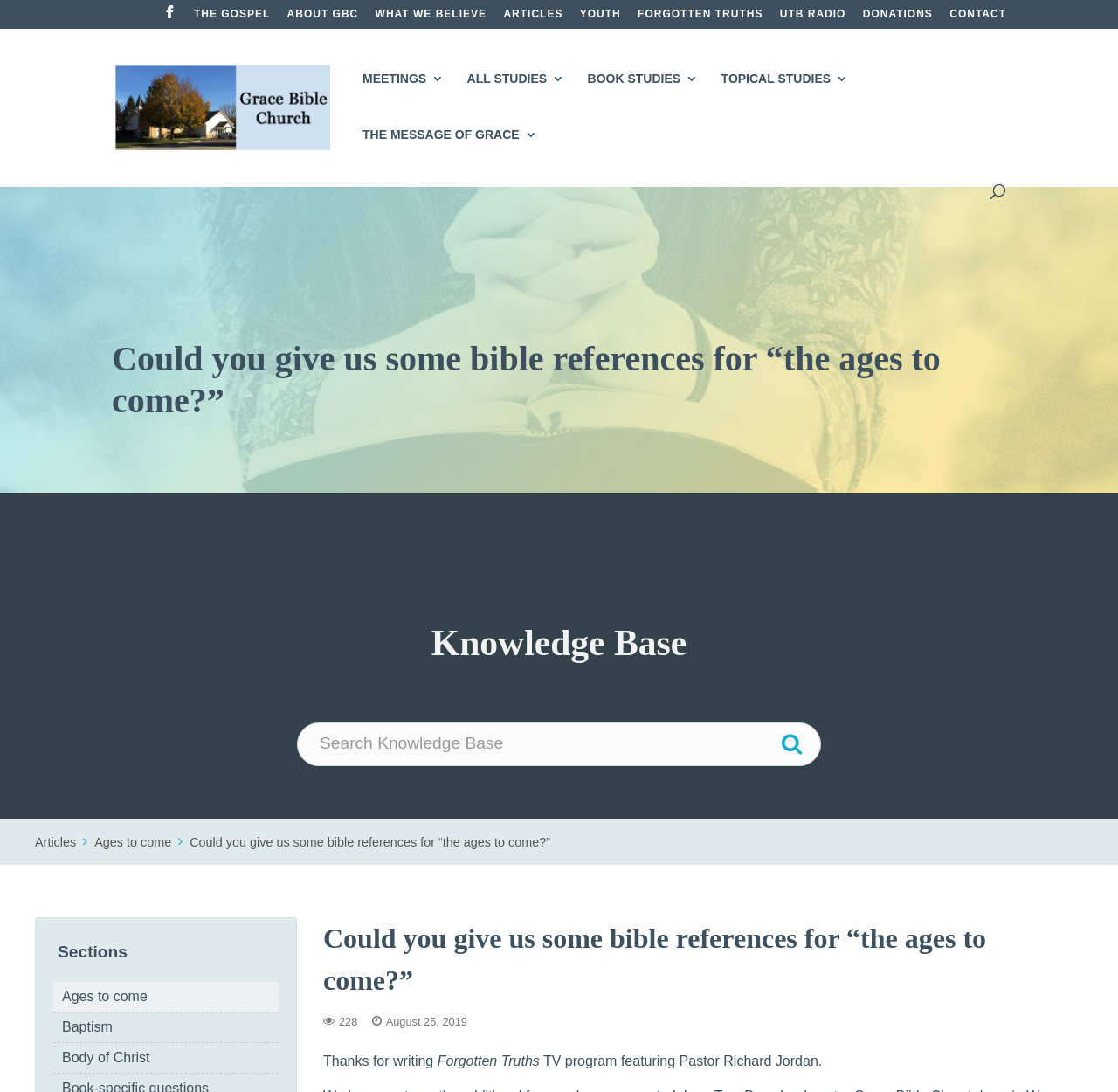Identify and extract the main heading from the webpage.

Could you give us some bible references for “the ages to come?”